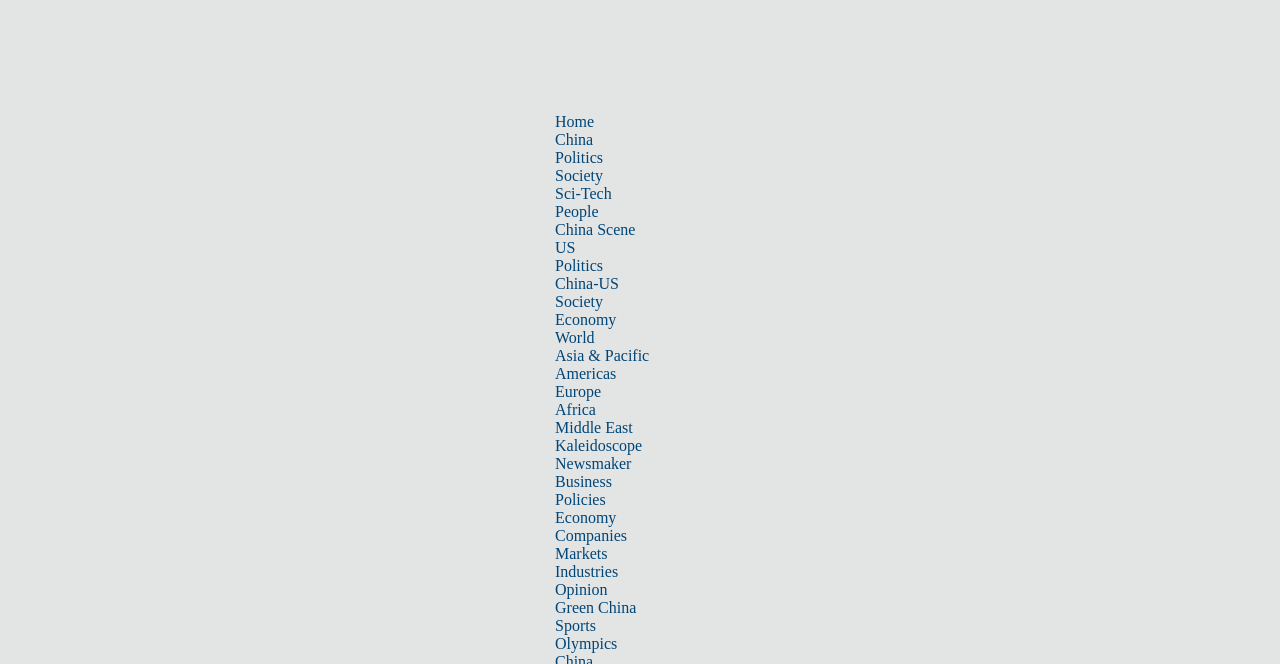Give a short answer to this question using one word or a phrase:
What is the category of news under 'China'?

Politics, Society, Sci-Tech, People, China Scene